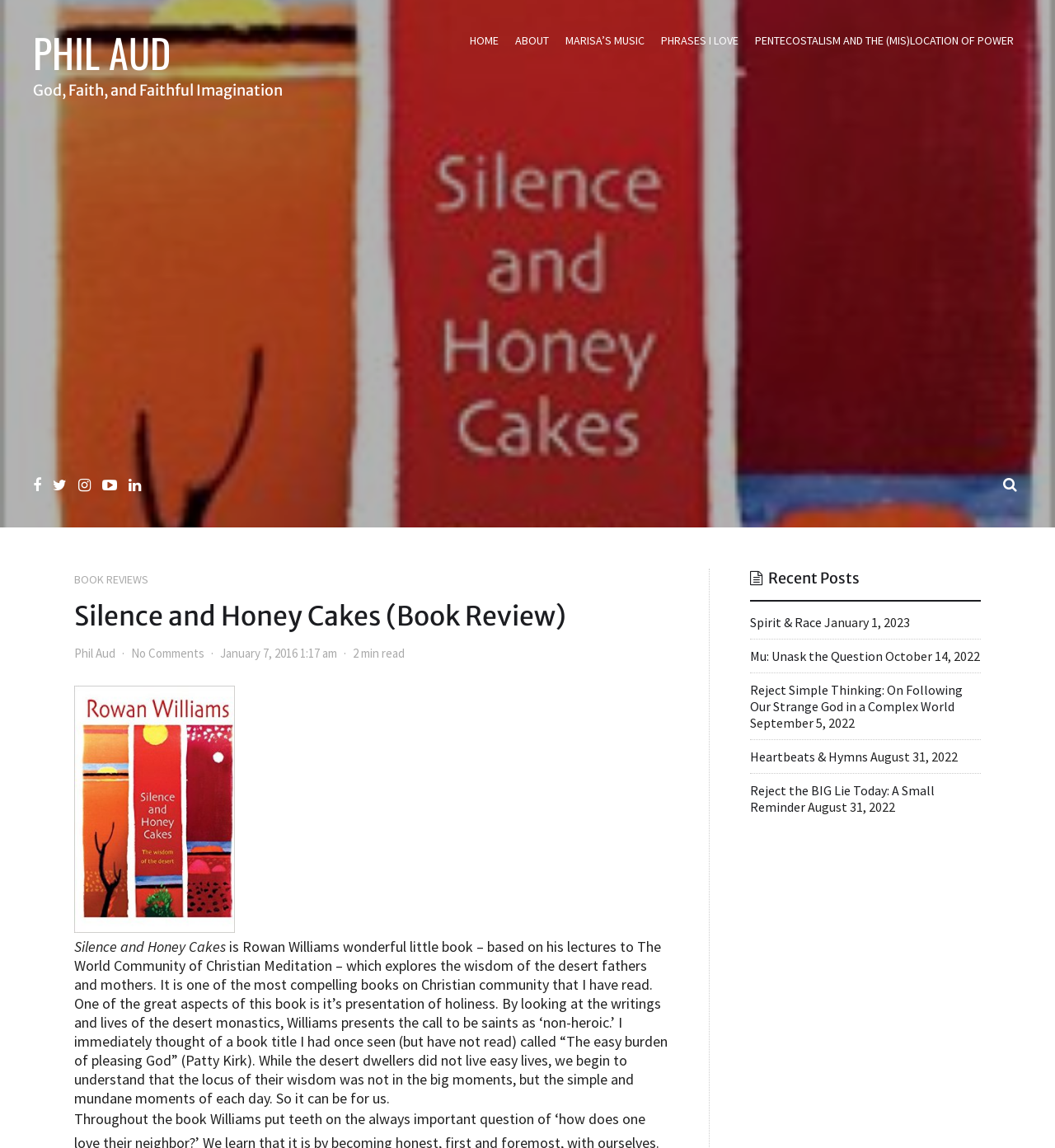How many recent posts are listed on the webpage?
Use the information from the screenshot to give a comprehensive response to the question.

The answer can be found by counting the number of links in the 'Recent Posts' section, which are 'Spirit & Race', 'Mu: Unask the Question', 'Reject Simple Thinking: On Following Our Strange God in a Complex World', 'Heartbeats & Hymns', and 'Reject the BIG Lie Today: A Small Reminder'.